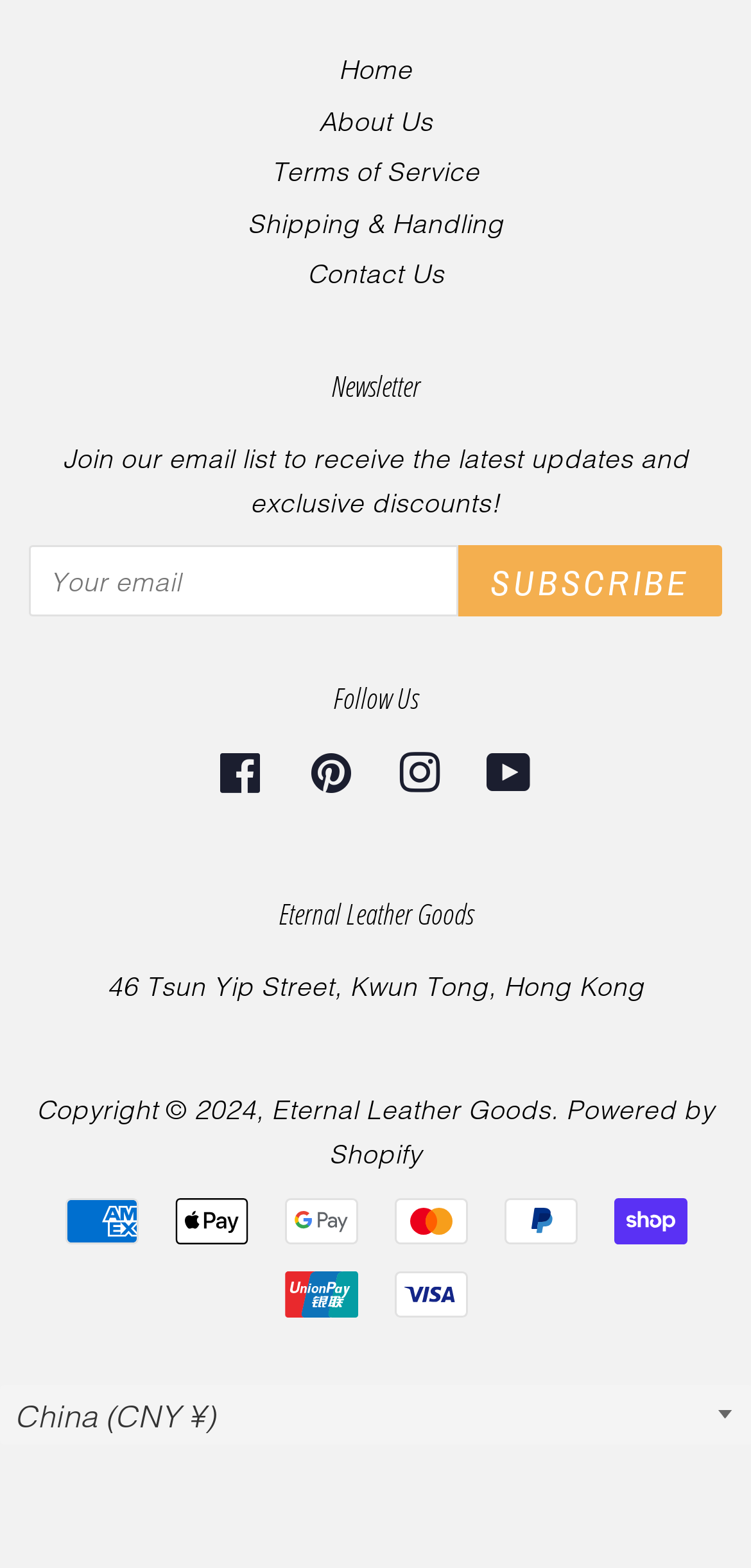Respond to the question with just a single word or phrase: 
What payment methods are accepted?

Multiple